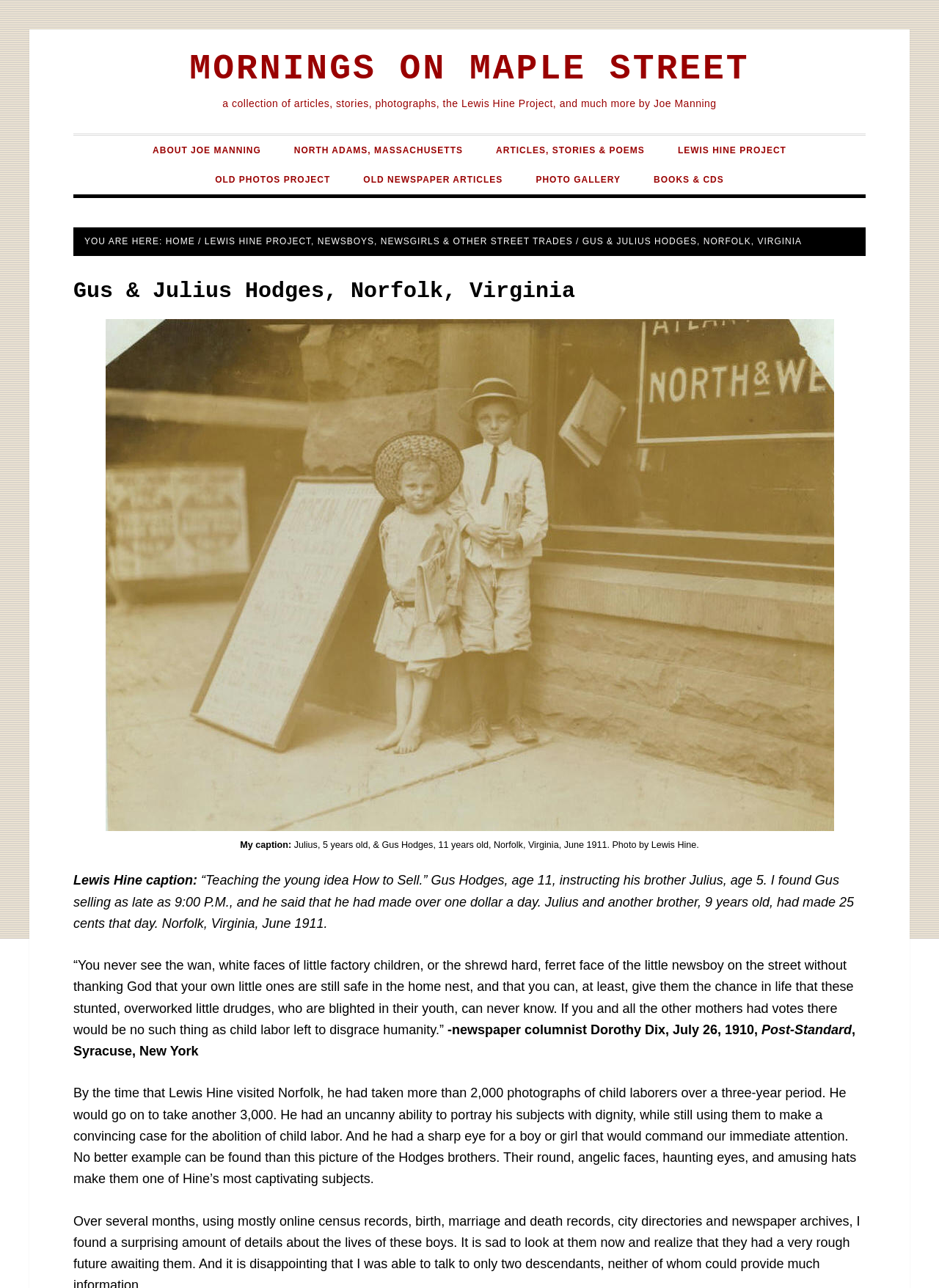Indicate the bounding box coordinates of the clickable region to achieve the following instruction: "Click on the 'MORNINGS ON MAPLE STREET' link."

[0.202, 0.038, 0.798, 0.069]